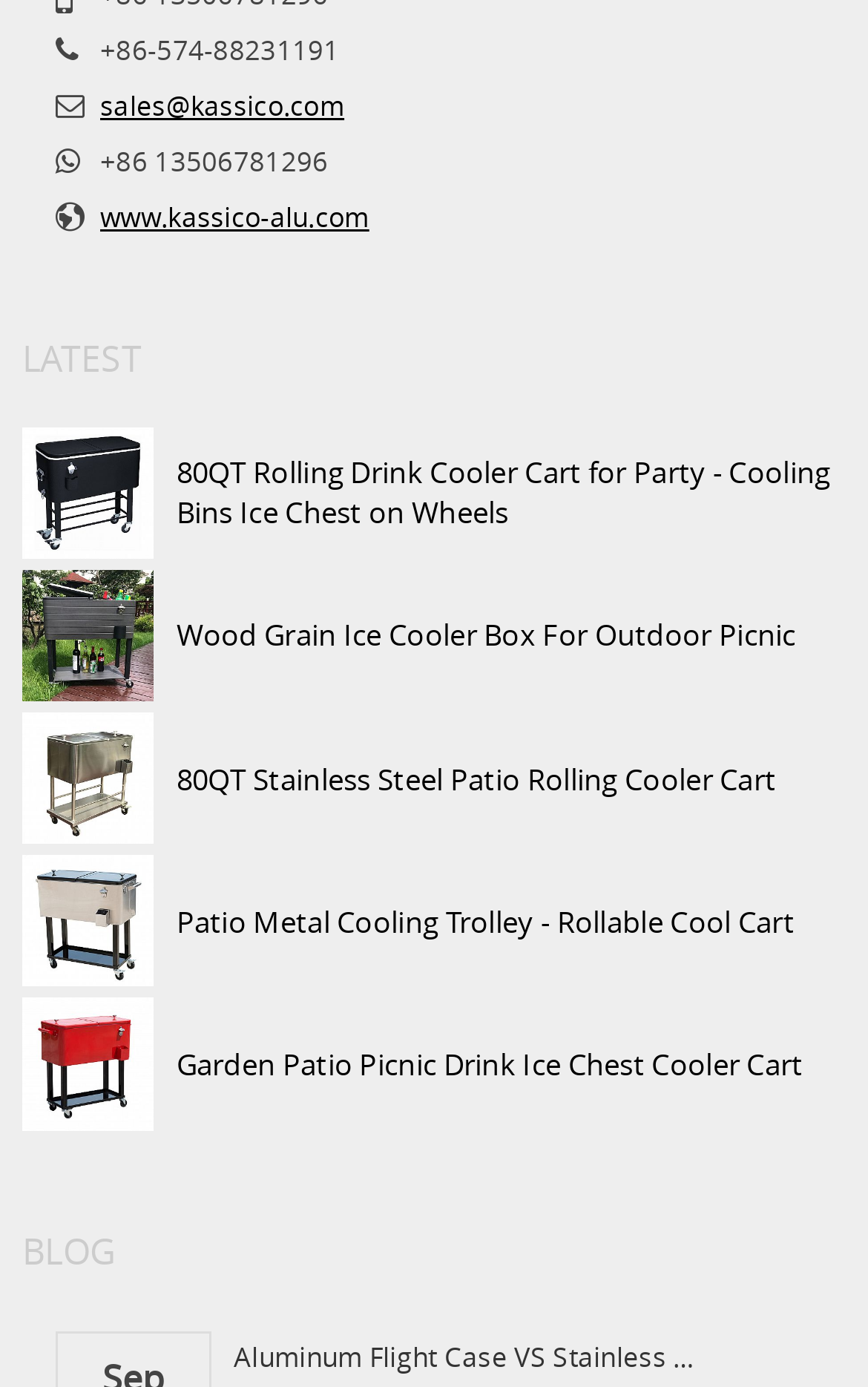How many cooler carts are displayed?
Answer the question with as much detail as possible.

There are five cooler carts displayed on the webpage, each with a link and an image. They are 80QT Rolling Drink Cooler Cart, Wood Grain Ice Cooler Box, 80QT Stainless Steel Patio Rolling Cooler Cart, Patio Metal Cooling Trolley, and Garden Patio Picnic Drink Ice Chest Cooler Cart.